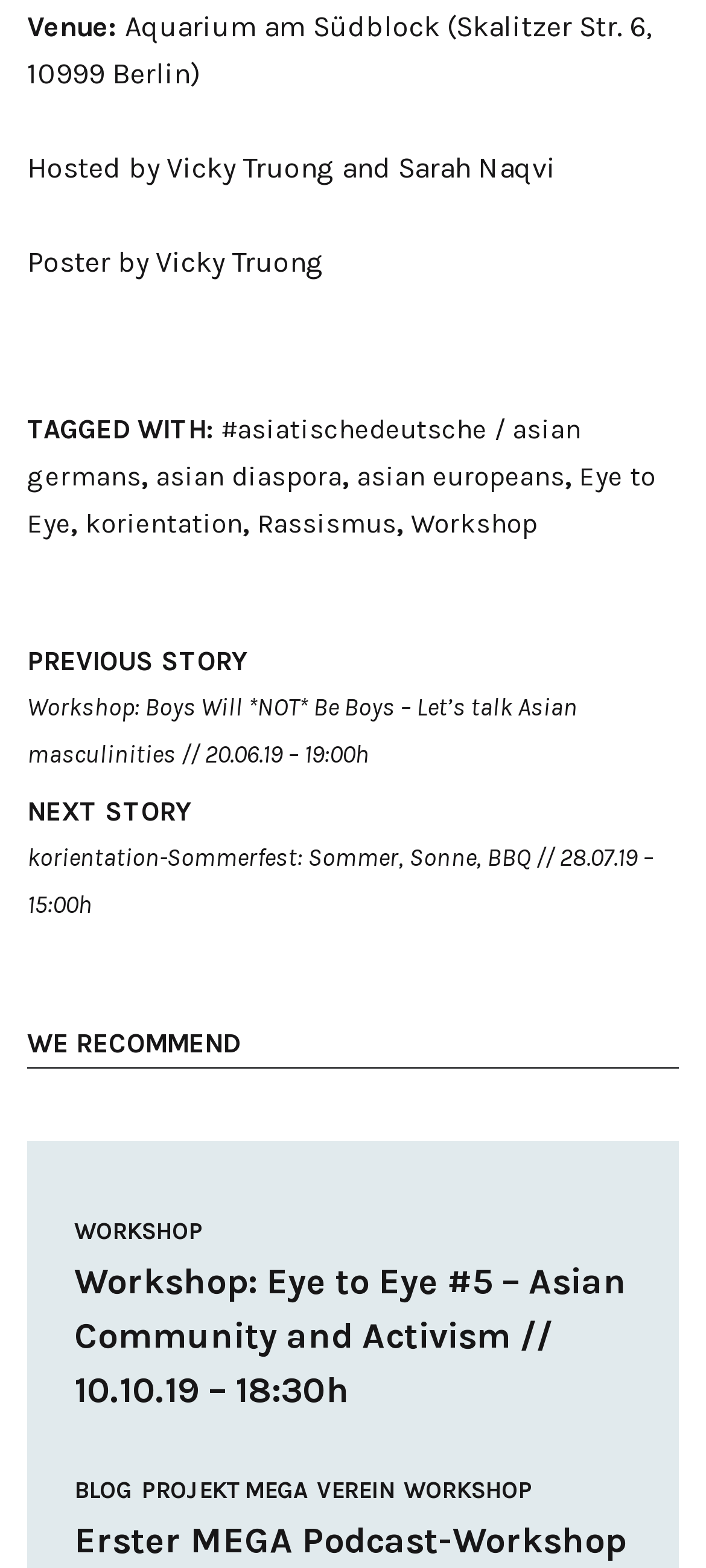Can you show the bounding box coordinates of the region to click on to complete the task described in the instruction: "Explore the korientation Sommerfest event"?

[0.038, 0.503, 0.962, 0.587]